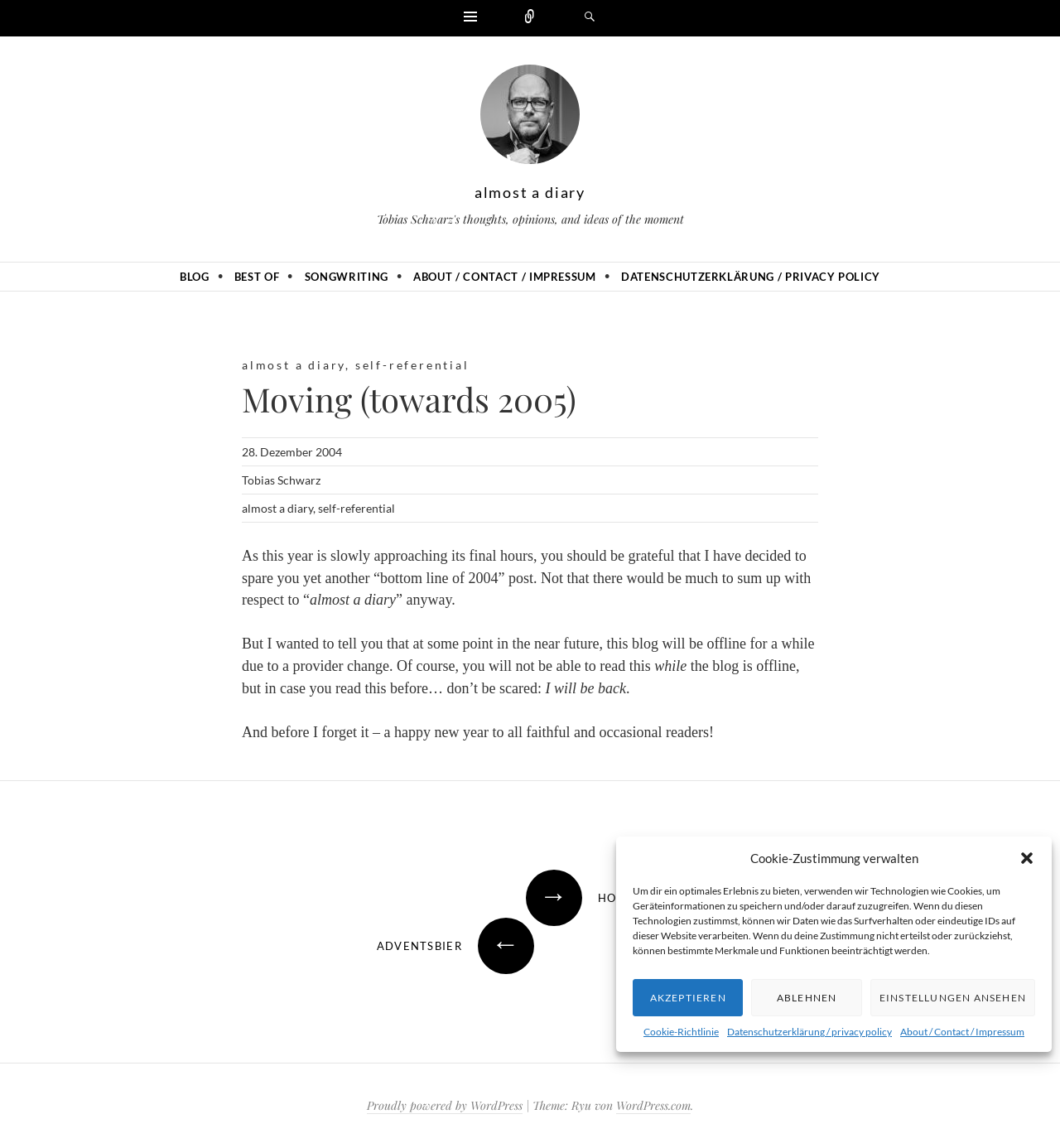What is the theme of the blog?
Answer the question with a single word or phrase derived from the image.

Ryu